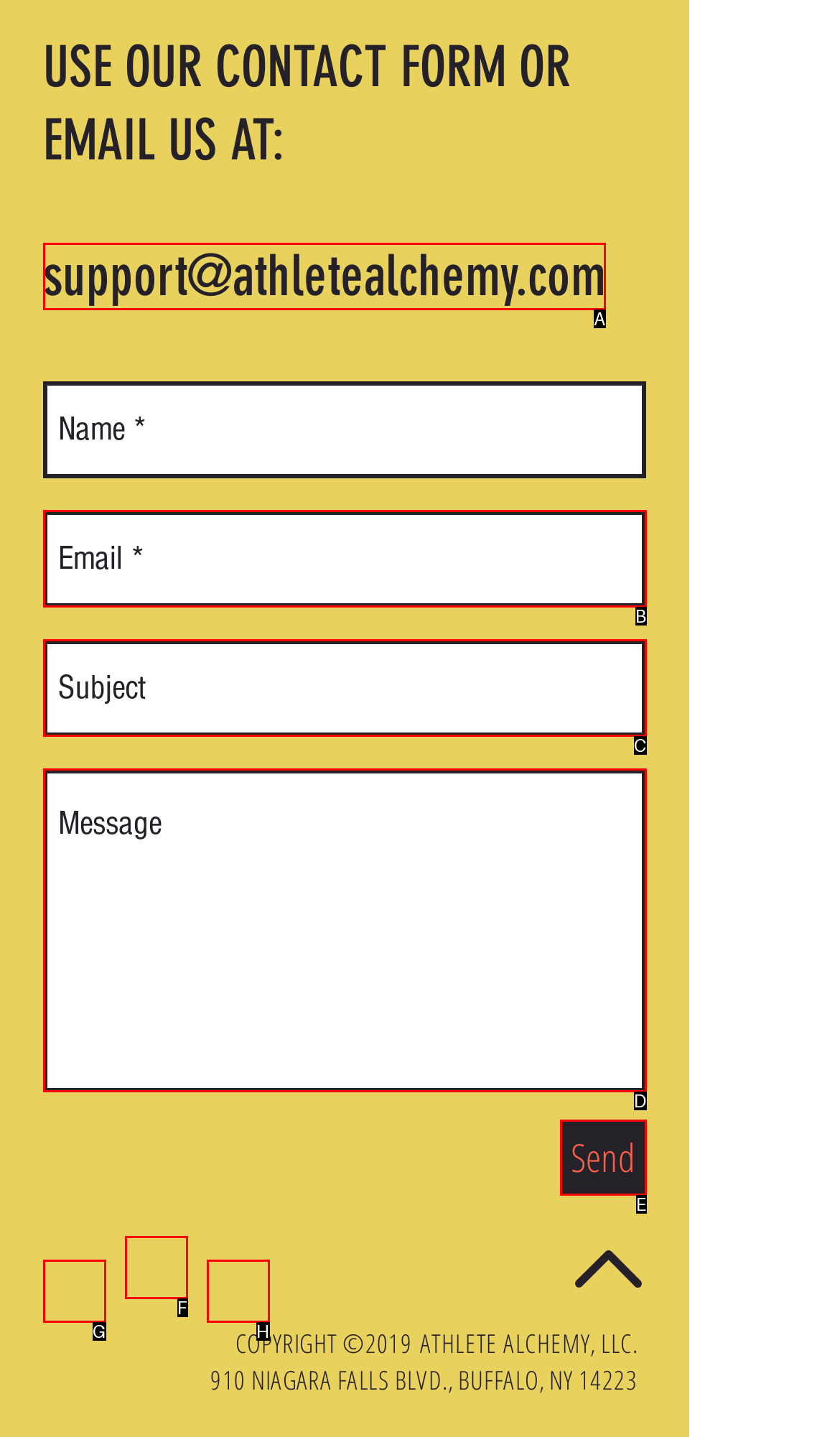Given the description: support@athletealchemy.com, select the HTML element that matches it best. Reply with the letter of the chosen option directly.

A